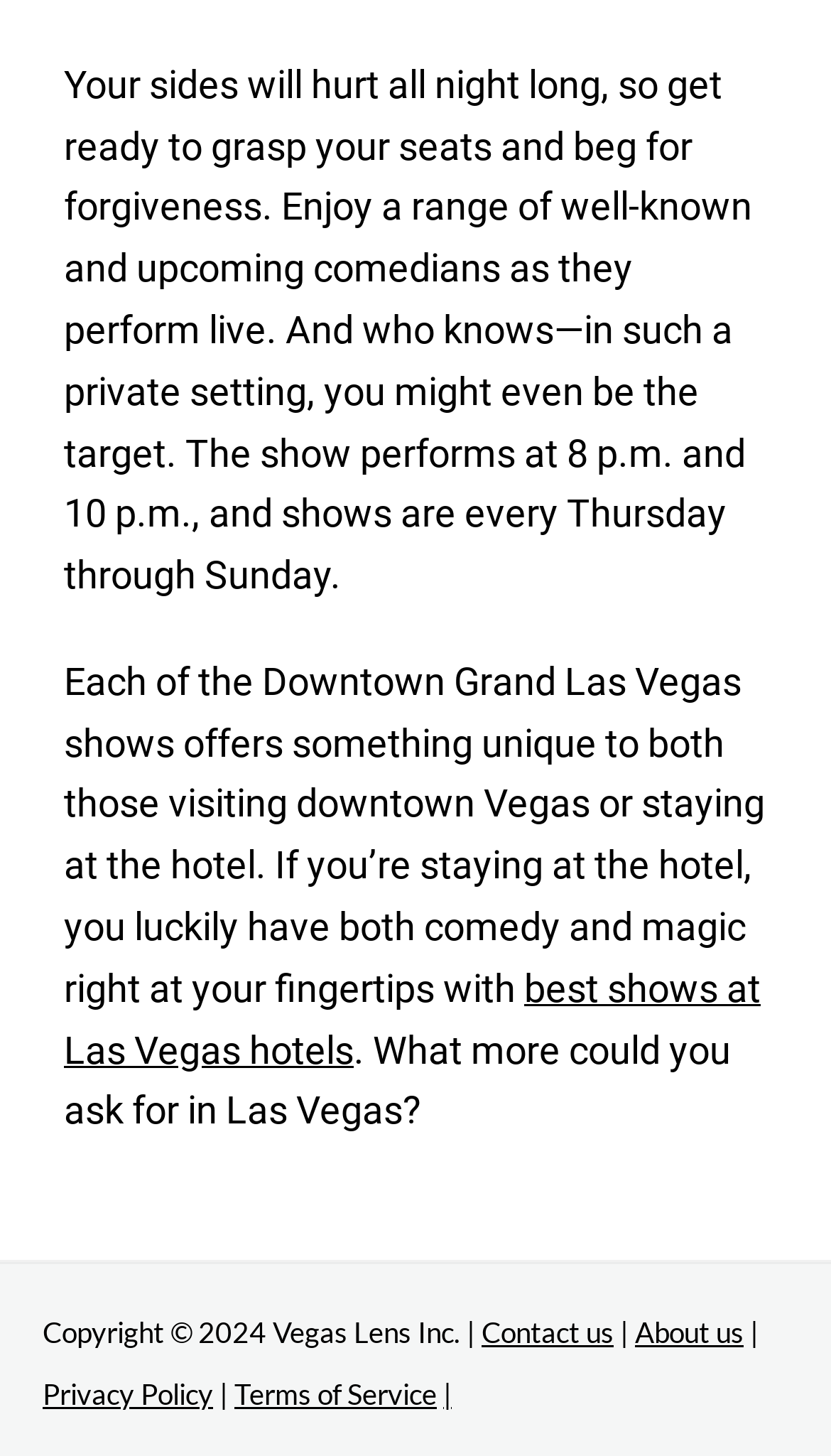What is the tone of the comedy show?
Kindly offer a comprehensive and detailed response to the question.

The tone of the comedy show can be inferred from the first paragraph of the webpage, which uses phrases such as 'Your sides will hurt all night long' and 'beg for forgiveness', indicating a humorous tone.